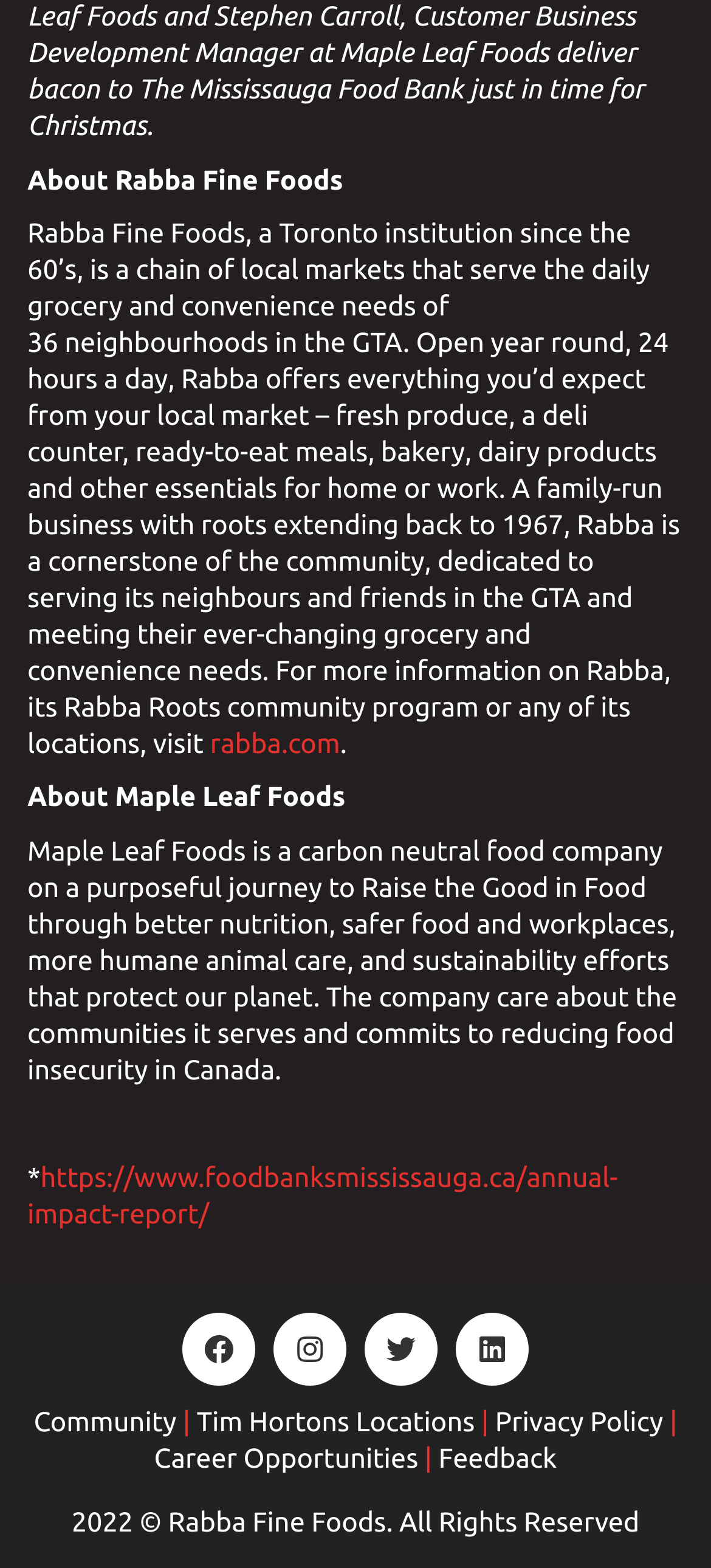Please determine the bounding box coordinates, formatted as (top-left x, top-left y, bottom-right x, bottom-right y), with all values as floating point numbers between 0 and 1. Identify the bounding box of the region described as: Tim Hortons Locations

[0.277, 0.896, 0.668, 0.919]